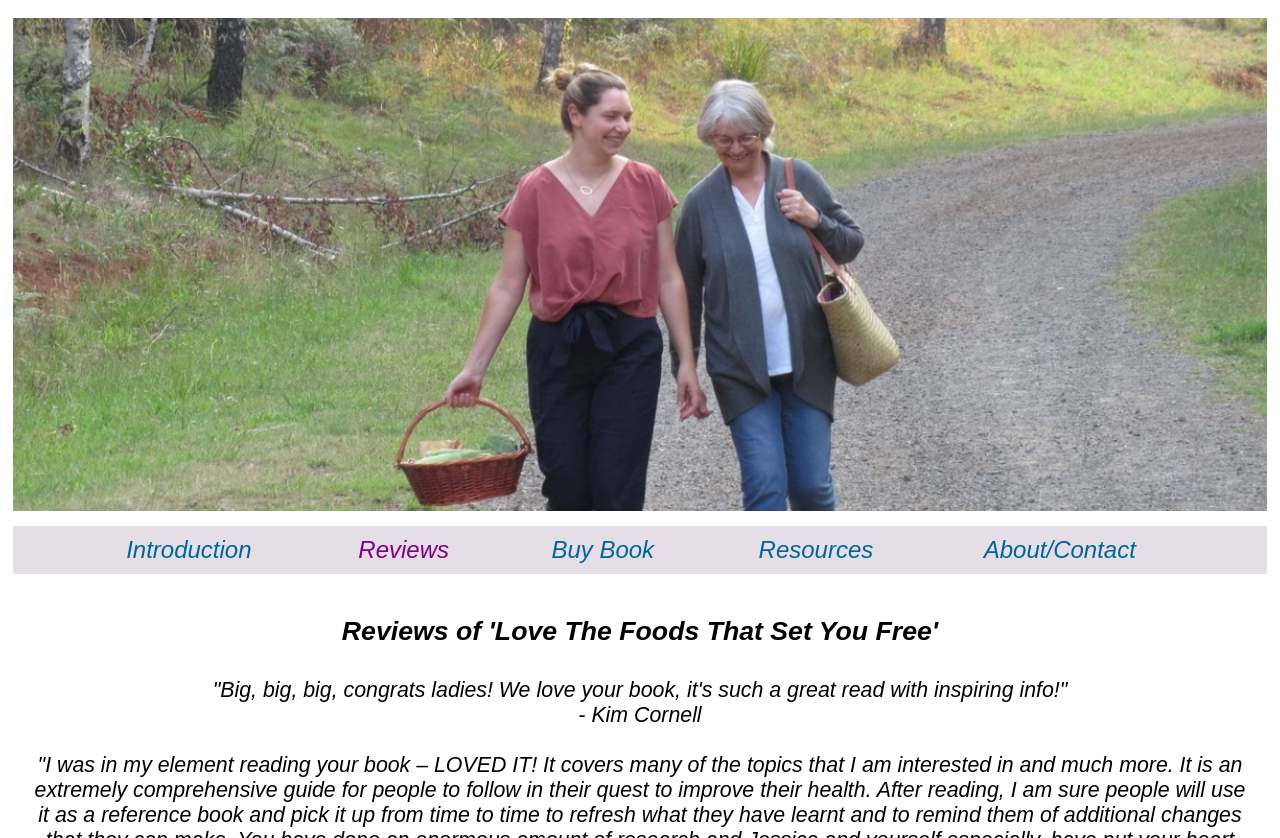Predict the bounding box of the UI element that fits this description: "Introduction".

[0.099, 0.646, 0.217, 0.671]